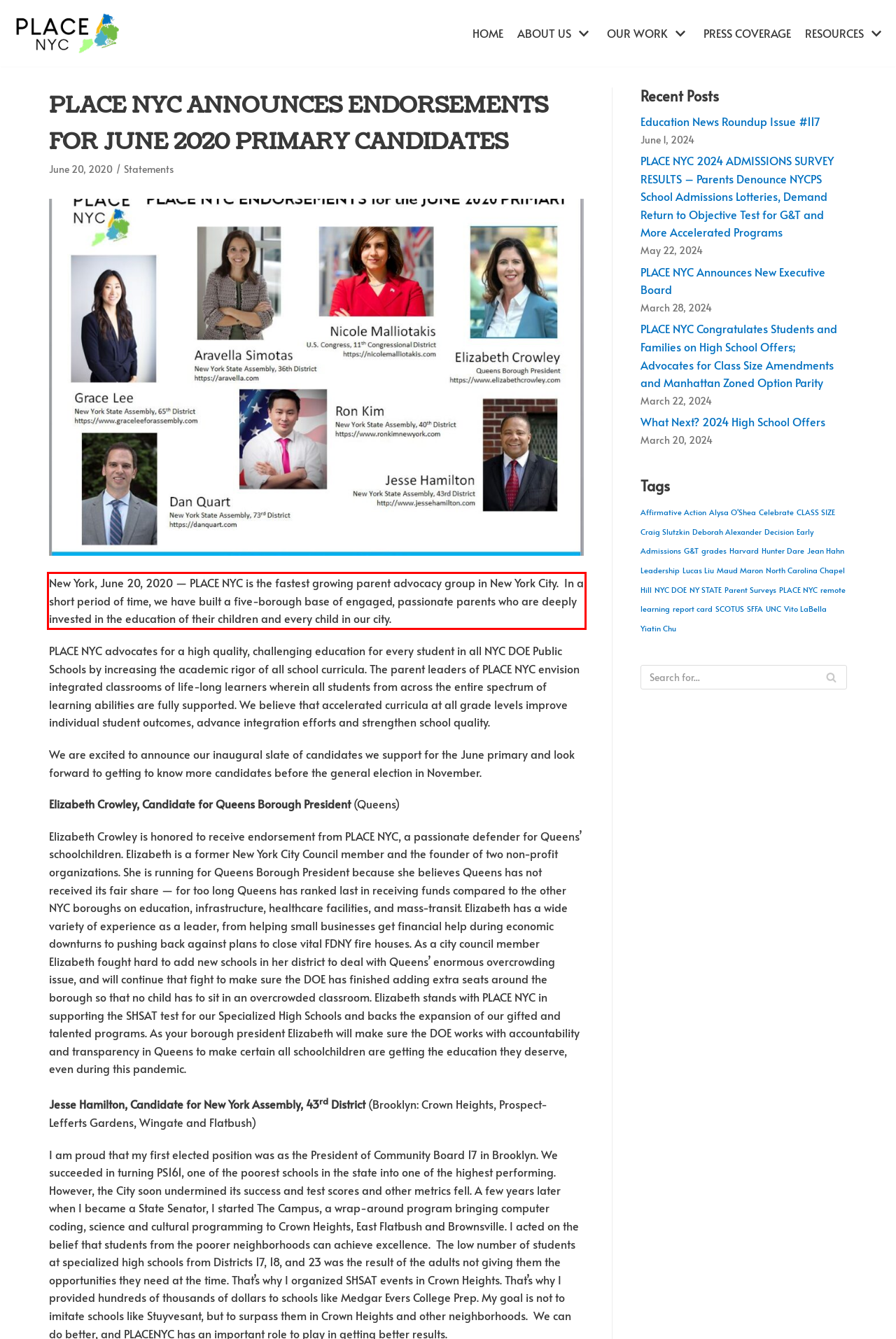View the screenshot of the webpage and identify the UI element surrounded by a red bounding box. Extract the text contained within this red bounding box.

New York, June 20, 2020 — PLACE NYC is the fastest growing parent advocacy group in New York City. In a short period of time, we have built a five-borough base of engaged, passionate parents who are deeply invested in the education of their children and every child in our city.